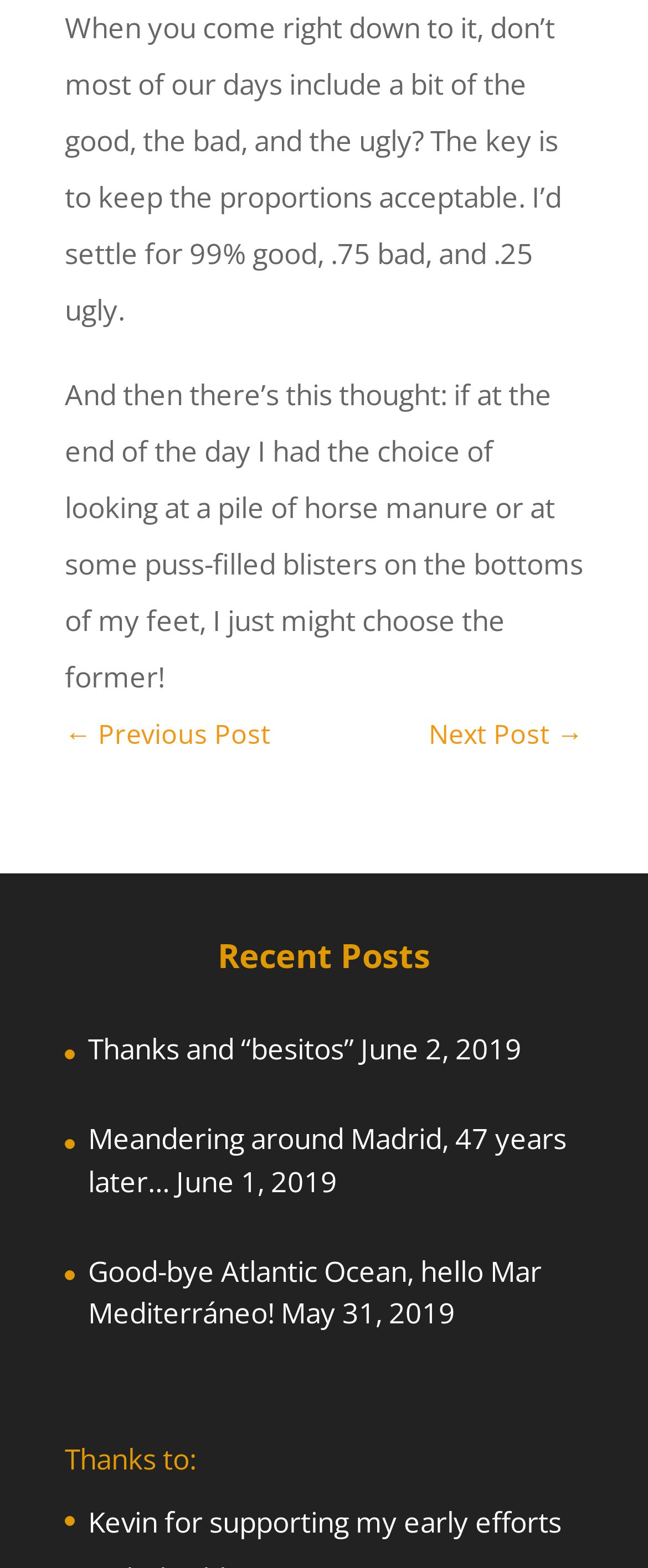Based on the element description ← Previous Post, identify the bounding box of the UI element in the given webpage screenshot. The coordinates should be in the format (top-left x, top-left y, bottom-right x, bottom-right y) and must be between 0 and 1.

[0.1, 0.45, 0.418, 0.486]